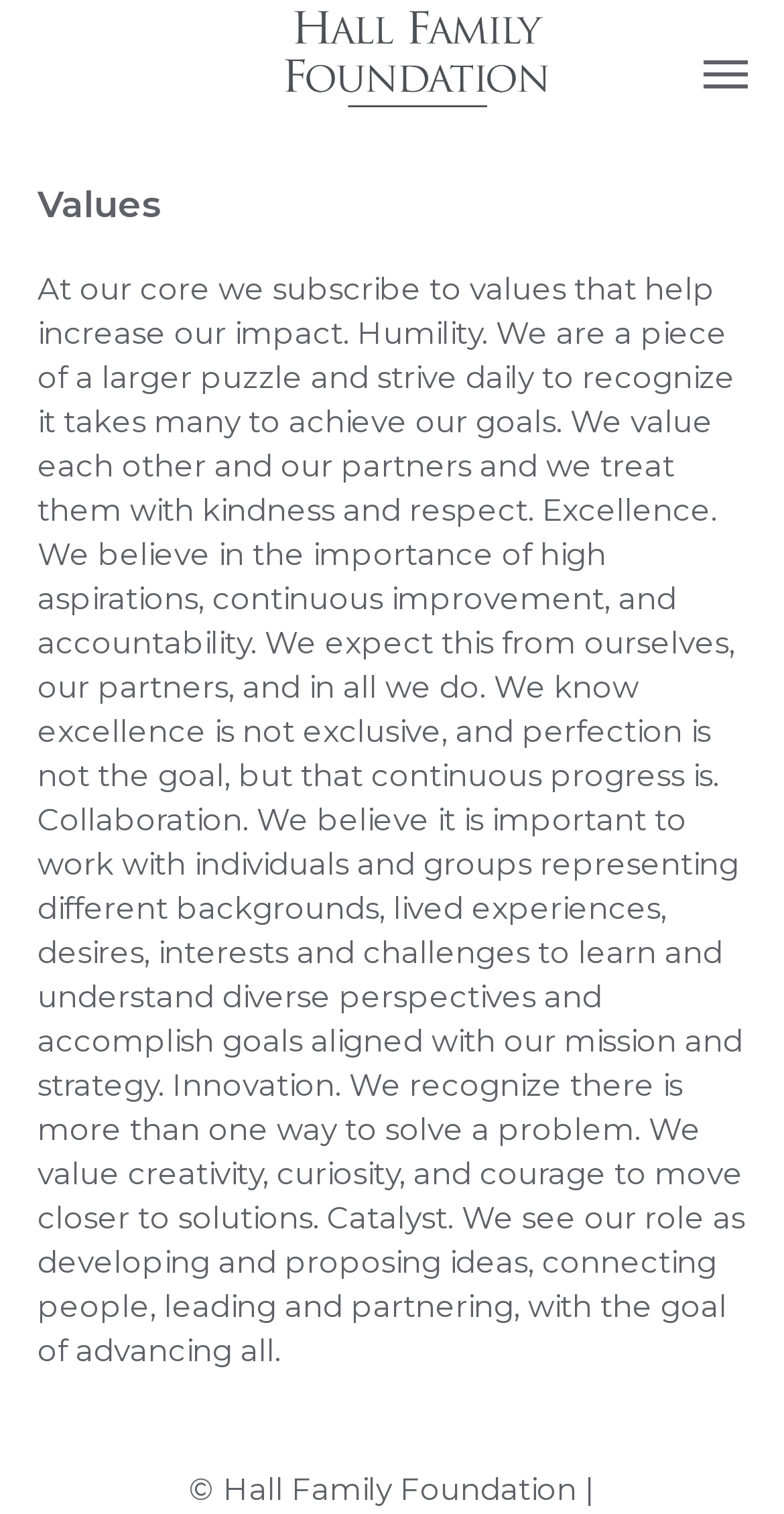What is the first value mentioned in the text?
Using the image as a reference, answer with just one word or a short phrase.

Humility